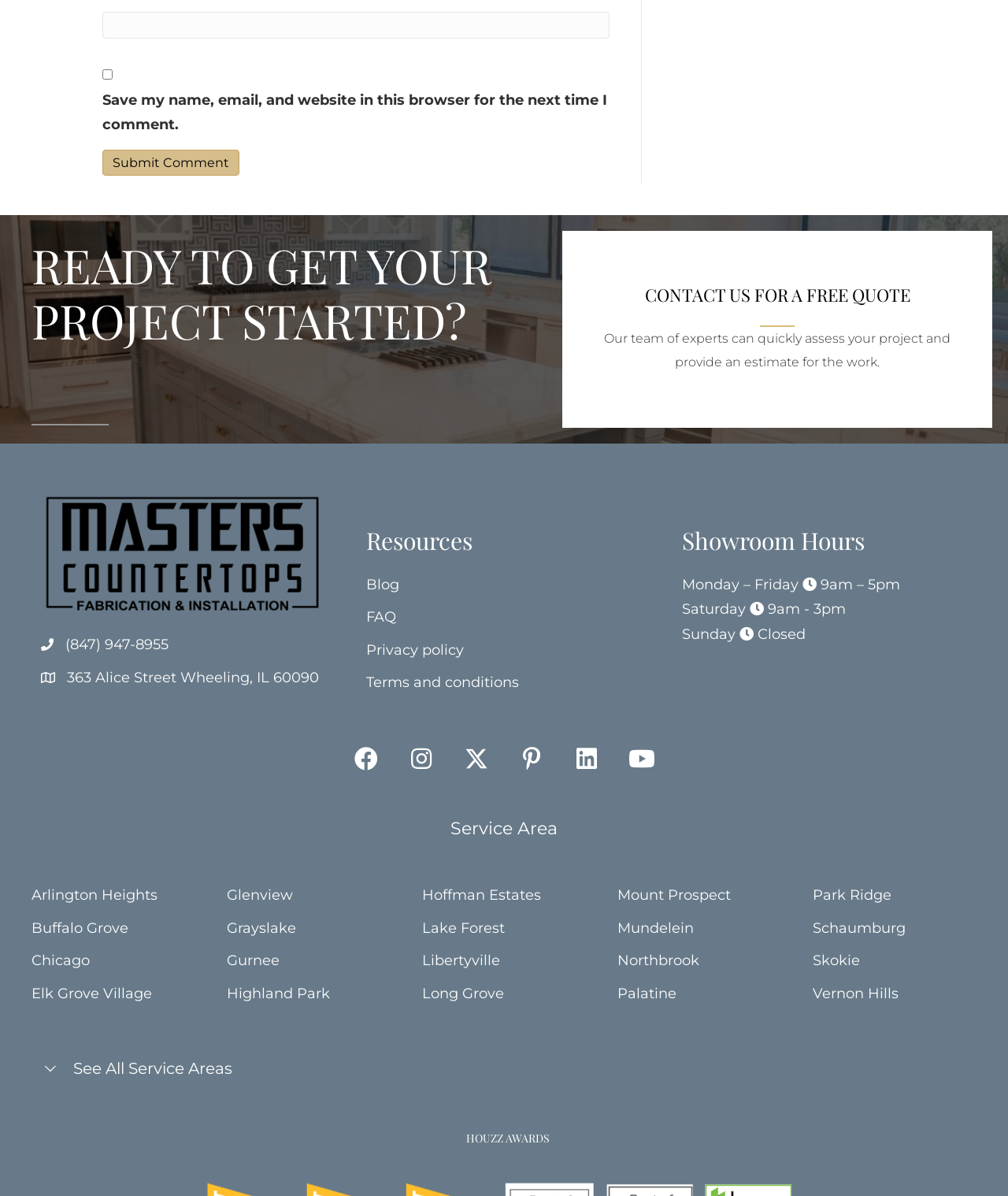What is the company's phone number?
Based on the image, please offer an in-depth response to the question.

I found the phone number by looking at the link element with the text '(847) 947-8955' which is located below the company's logo.